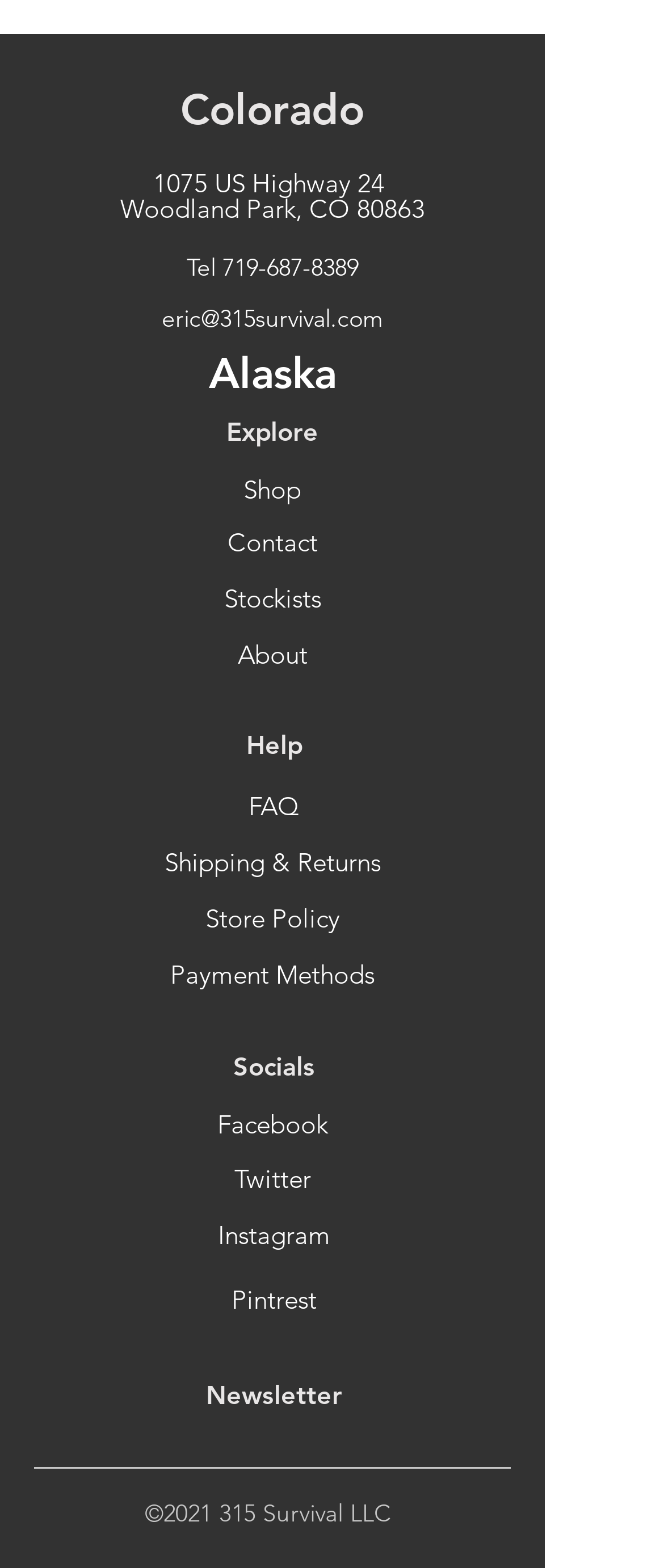Please answer the following query using a single word or phrase: 
What is the address of 315 Survival LLC?

1075 US Highway 24, Woodland Park, CO 80863